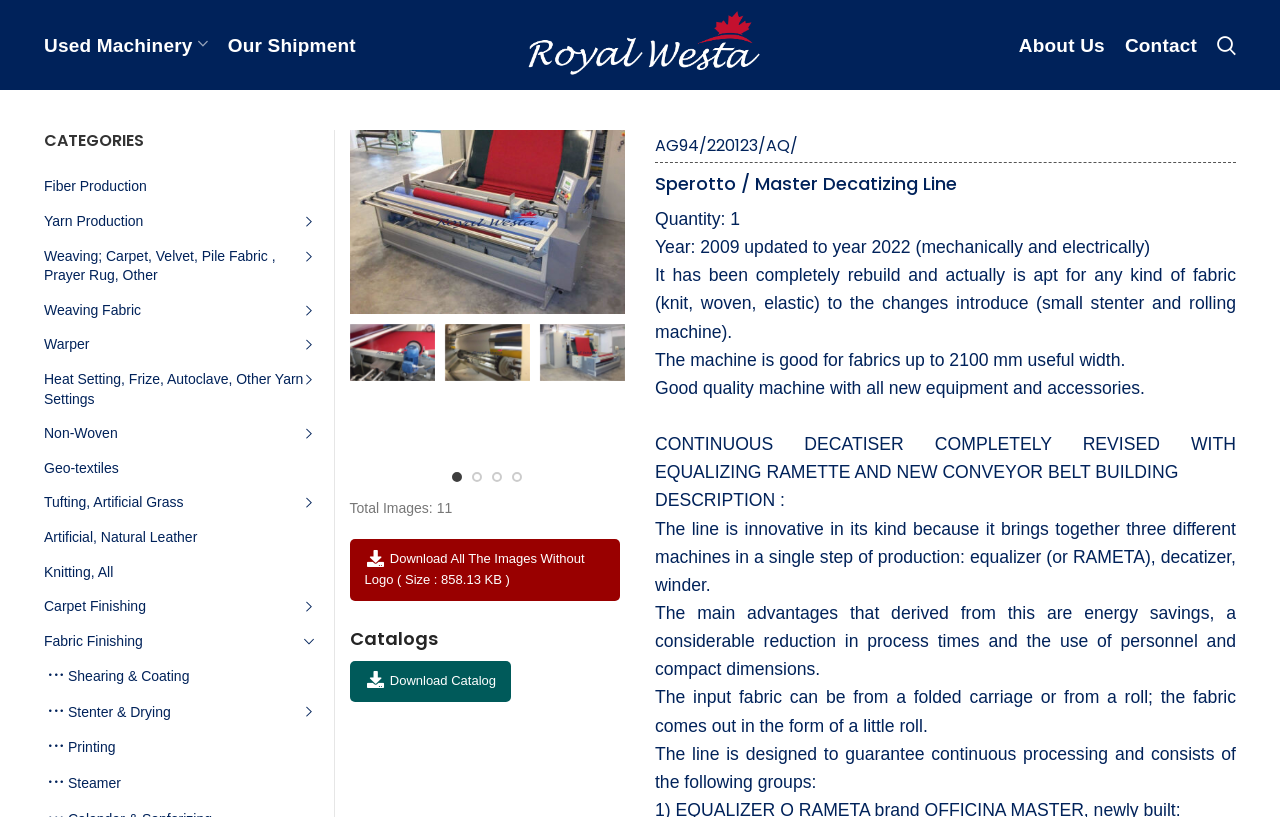Locate and generate the text content of the webpage's heading.

Sperotto / Master Decatizing Line